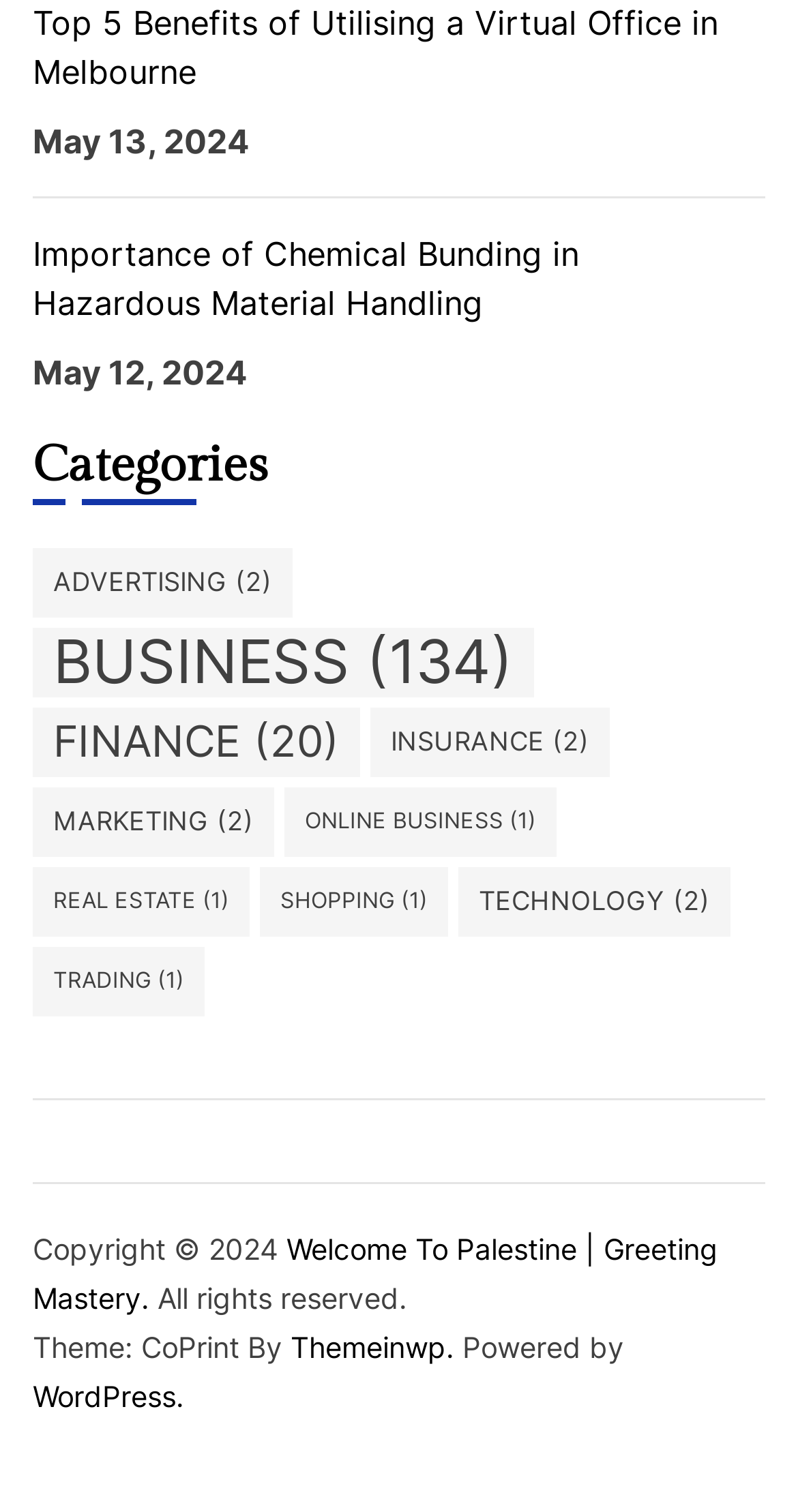How many items are in the 'Marketing' category?
Please provide a comprehensive and detailed answer to the question.

The 'Marketing' category is listed under the 'Categories' heading, and it has '2 items' according to the text next to the category name.